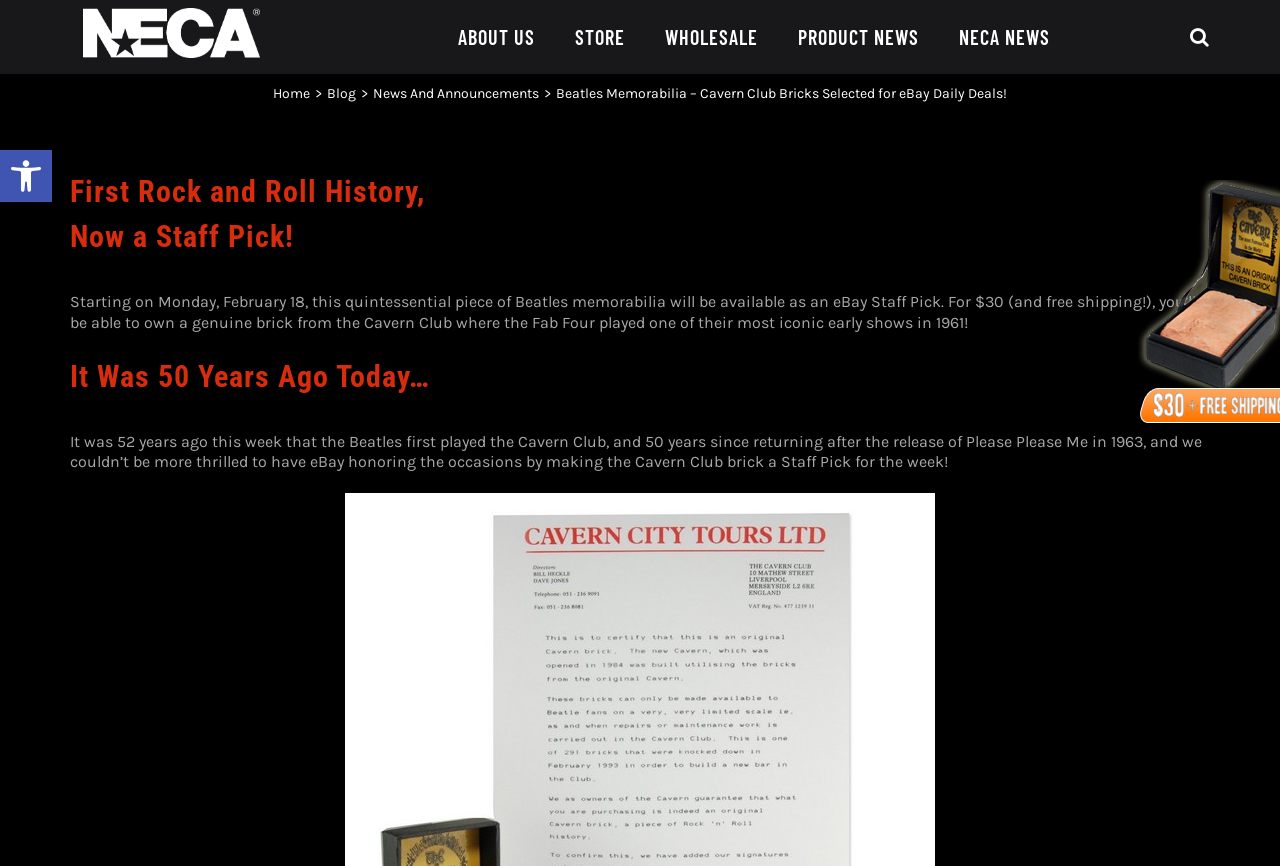Determine the coordinates of the bounding box for the clickable area needed to execute this instruction: "Go to NECAOnline.com".

[0.065, 0.009, 0.203, 0.067]